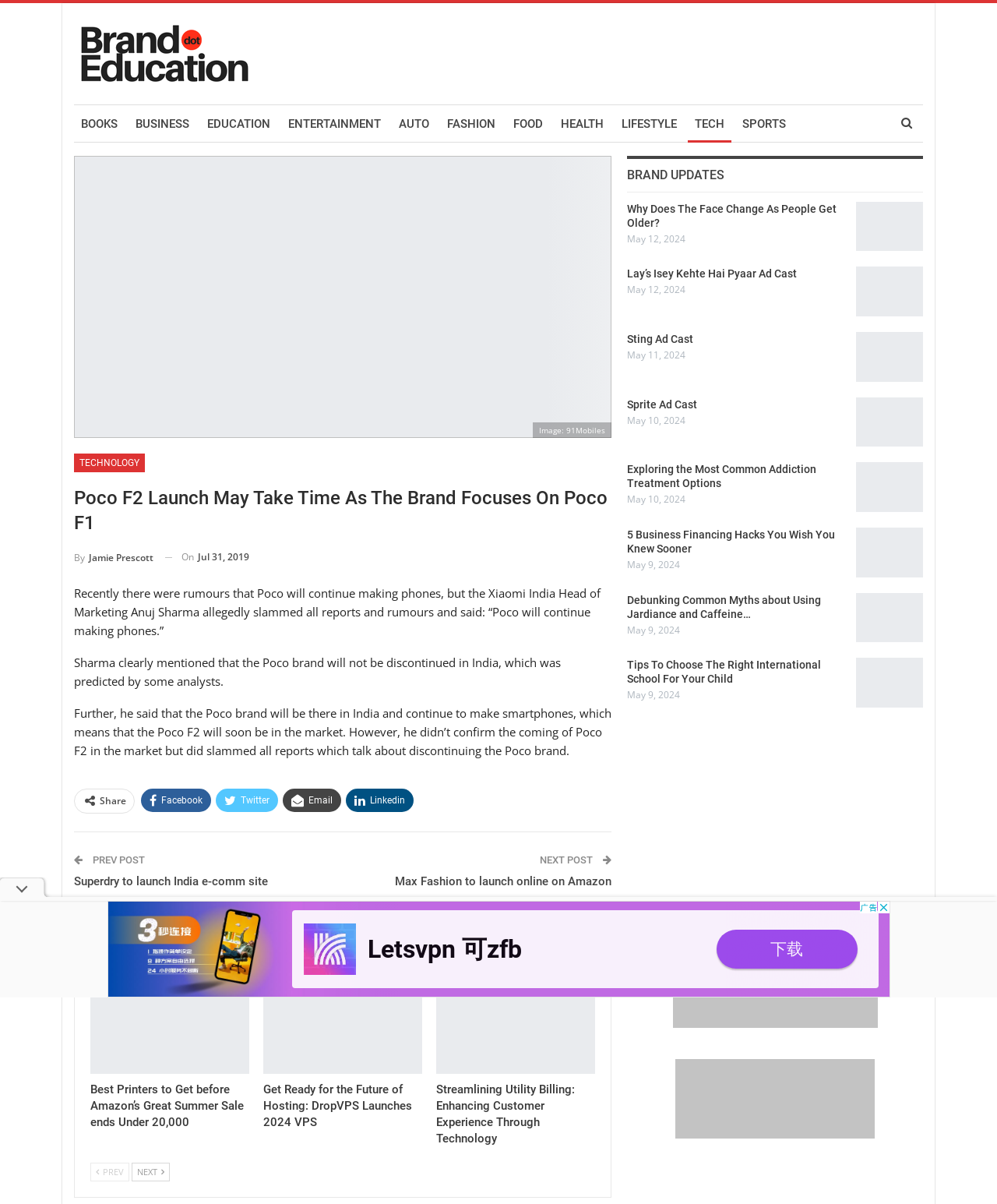Who is the author of the article?
Use the image to answer the question with a single word or phrase.

Jamie Prescott